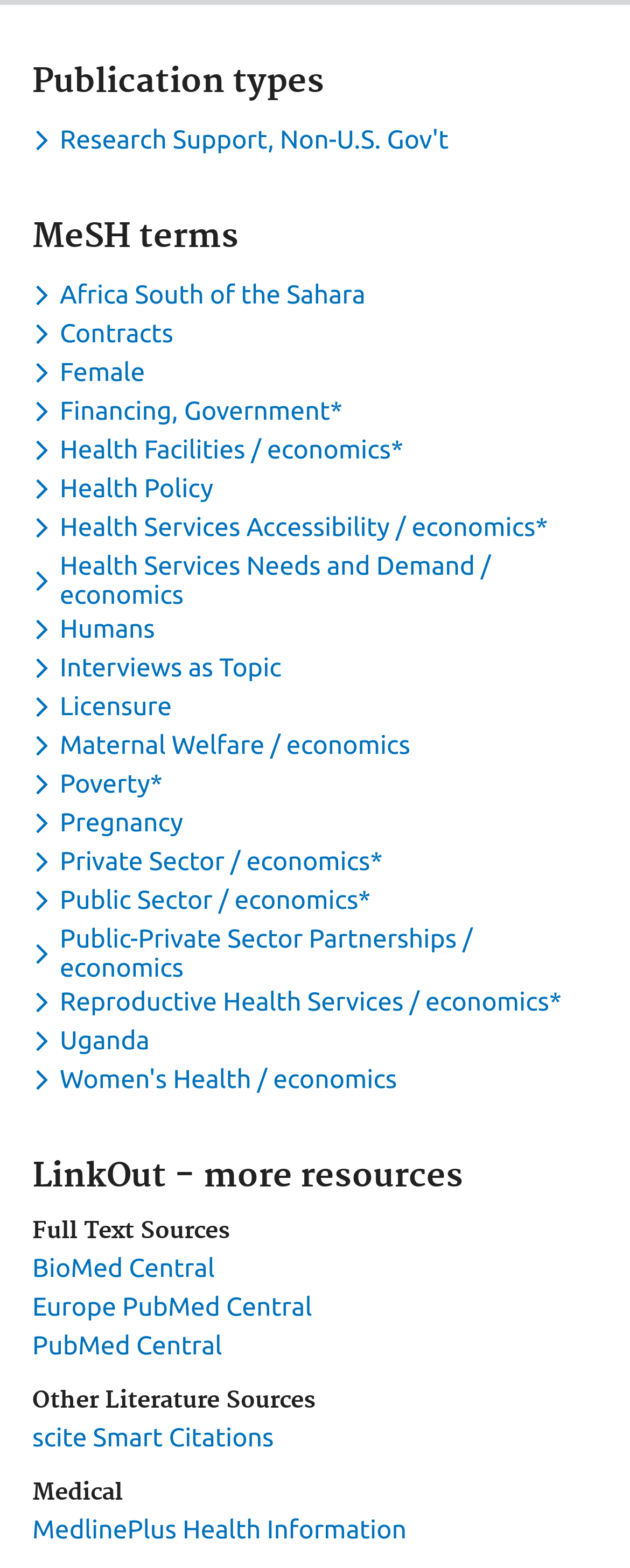Provide a single word or phrase to answer the given question: 
What is the last medical resource?

MedlinePlus Health Information